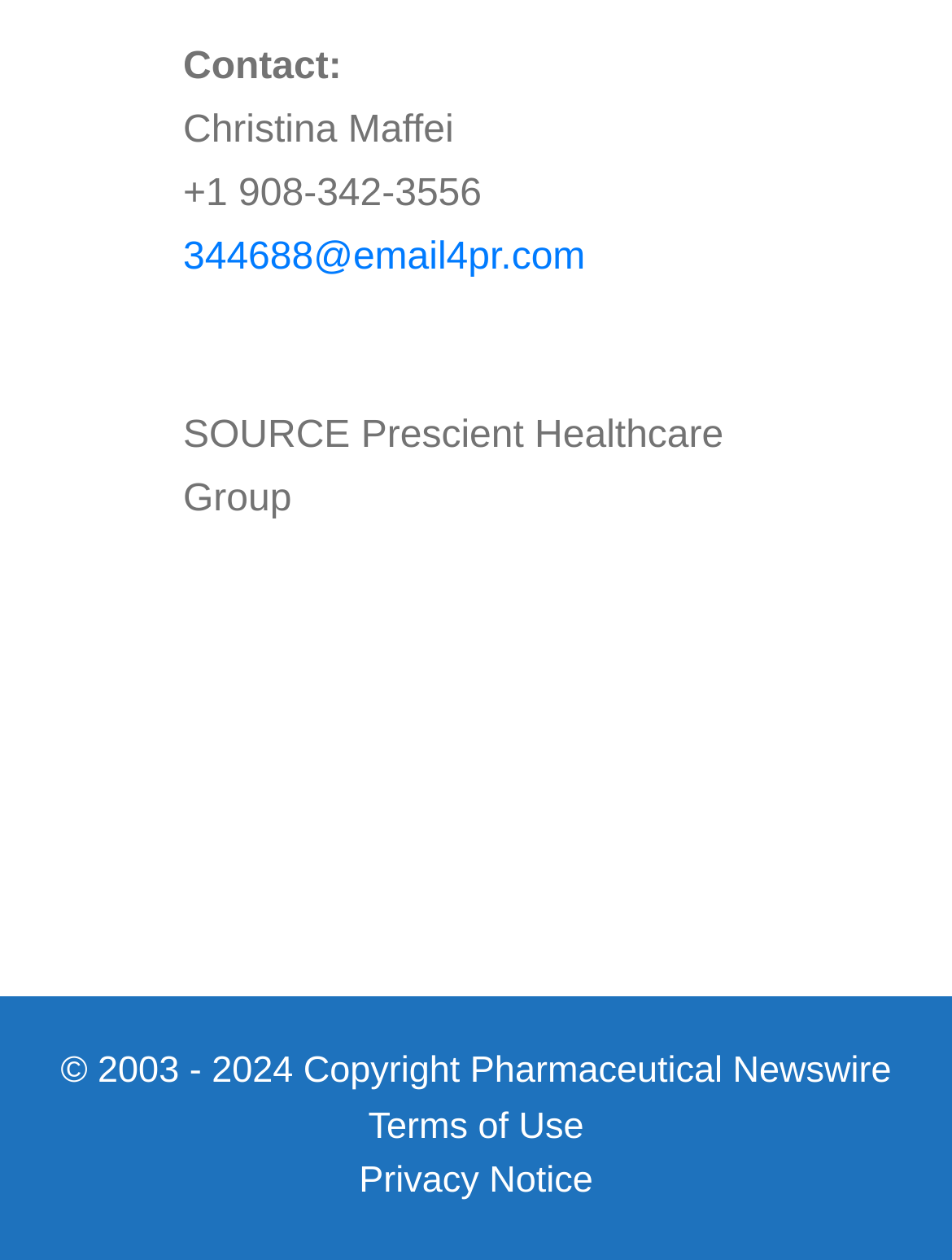What is the copyright year range?
Please describe in detail the information shown in the image to answer the question.

The copyright year range can be found at the bottom of the webpage, where it is written as '© 2003 - 2024 Copyright Pharmaceutical Newswire'.